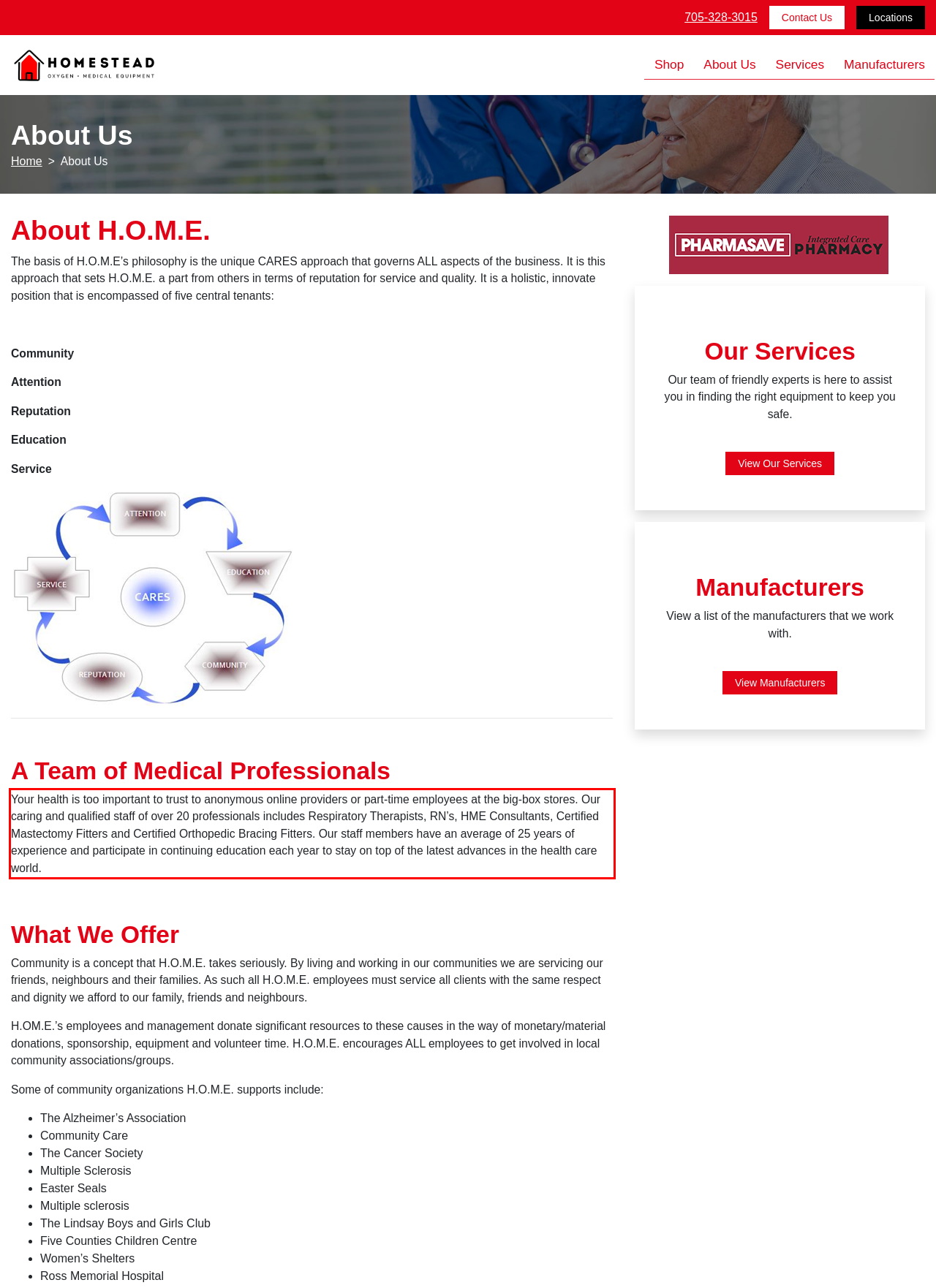You have a screenshot of a webpage with a red bounding box. Use OCR to generate the text contained within this red rectangle.

Your health is too important to trust to anonymous online providers or part-time employees at the big-box stores. Our caring and qualified staff of over 20 professionals includes Respiratory Therapists, RN’s, HME Consultants, Certified Mastectomy Fitters and Certified Orthopedic Bracing Fitters. Our staff members have an average of 25 years of experience and participate in continuing education each year to stay on top of the latest advances in the health care world.